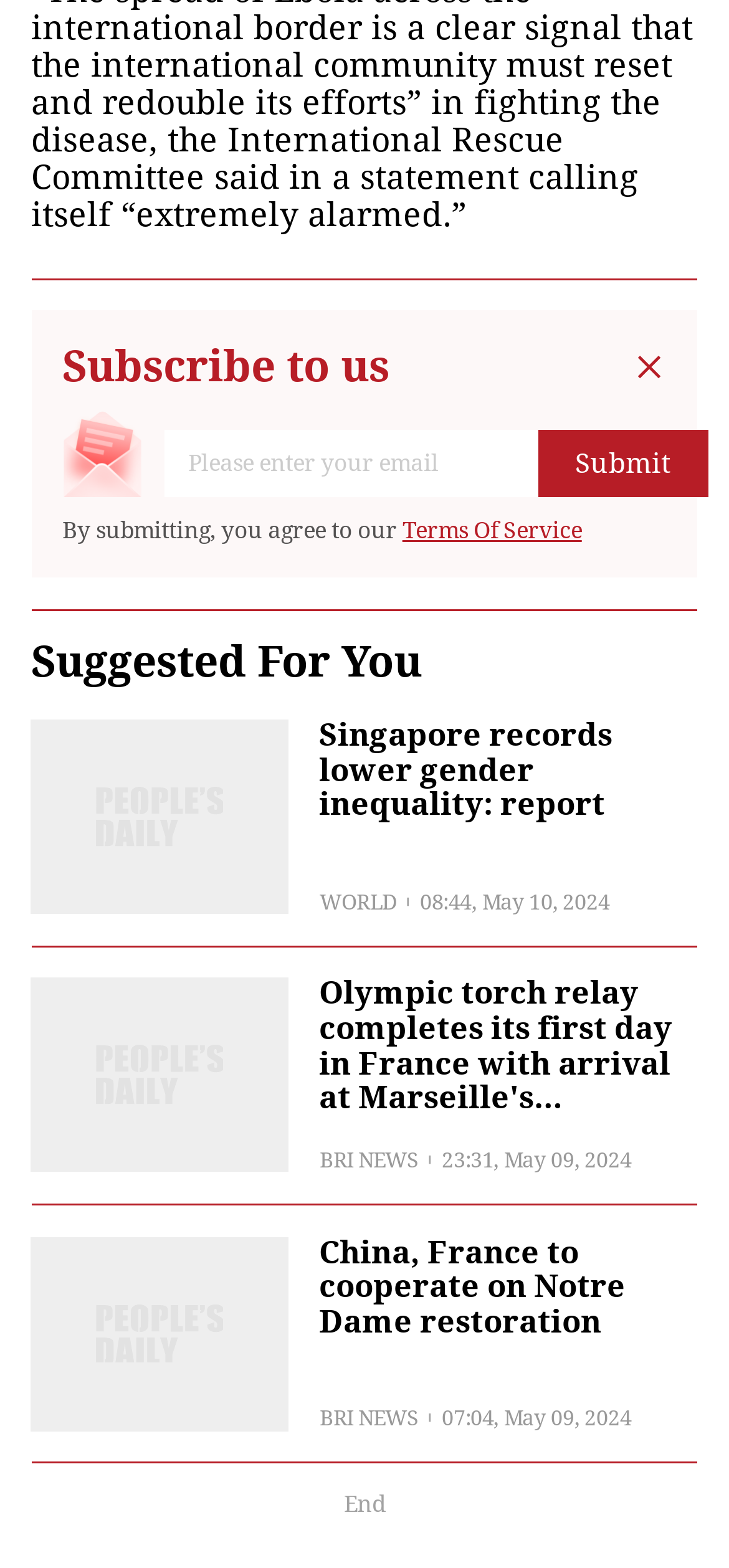What is the category of the news article?
Using the image provided, answer with just one word or phrase.

WORLD